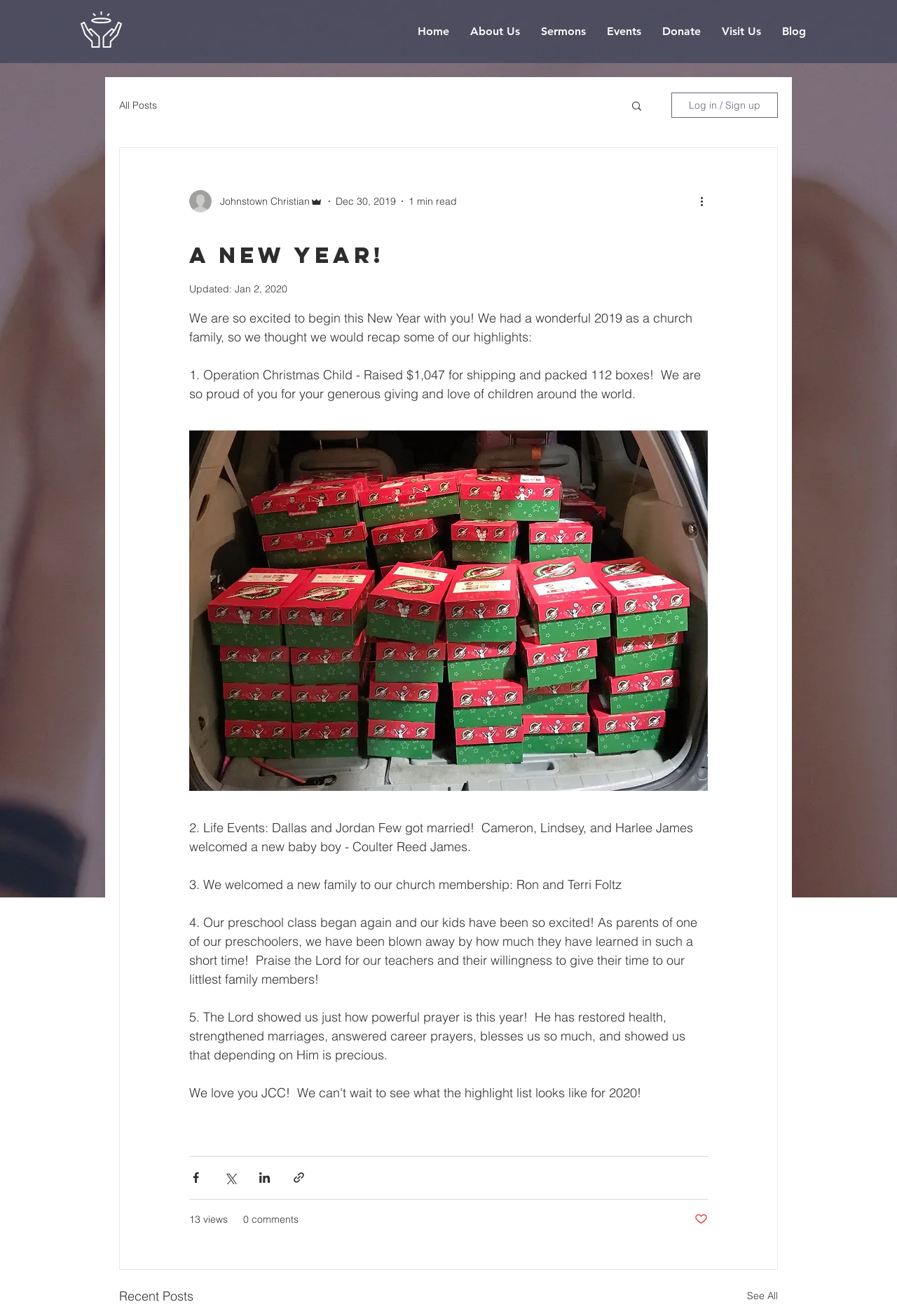Find the bounding box coordinates for the UI element that matches this description: "Donate".

[0.727, 0.011, 0.793, 0.037]